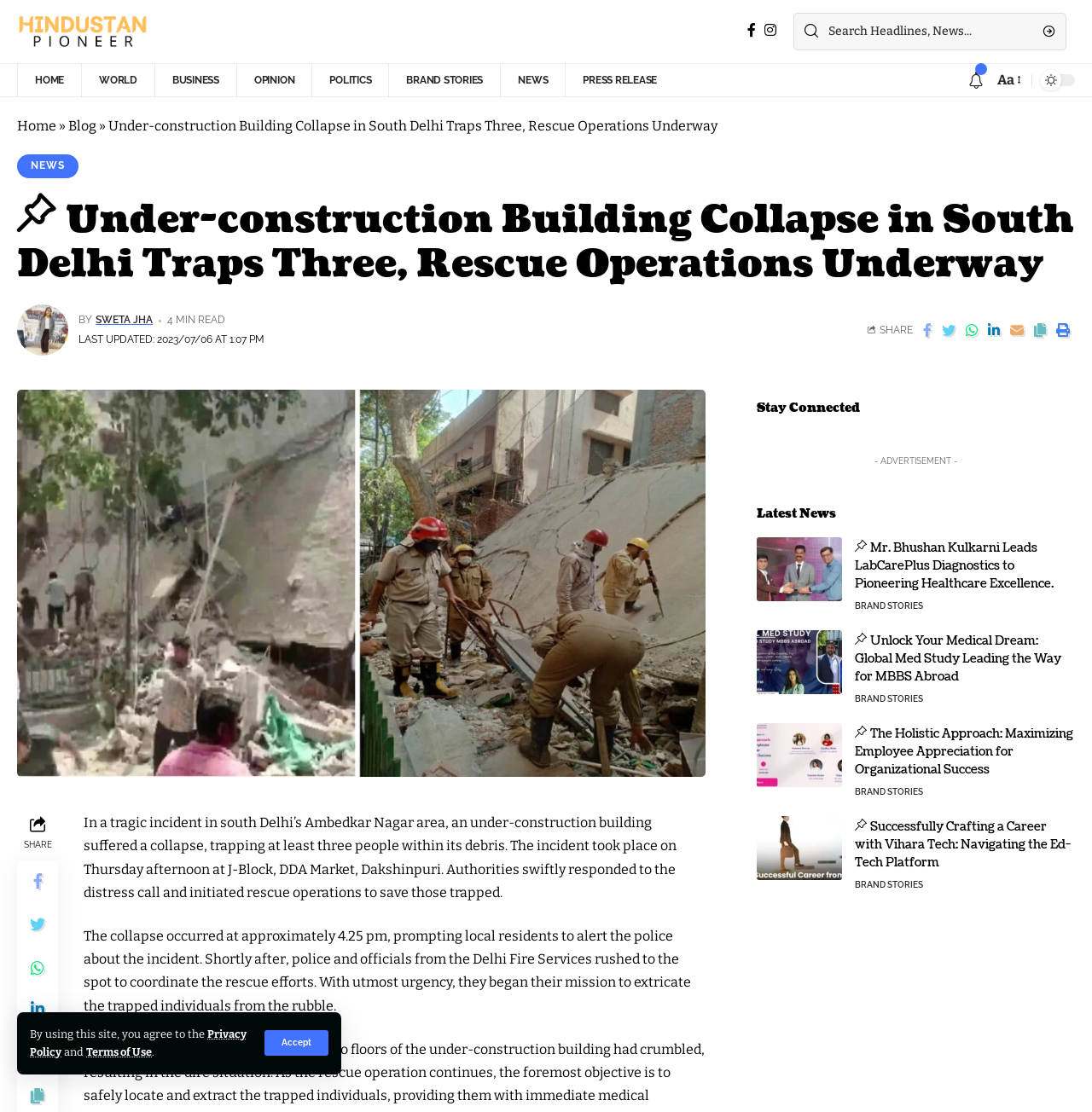Provide the bounding box coordinates for the specified HTML element described in this description: "Terms of Use". The coordinates should be four float numbers ranging from 0 to 1, in the format [left, top, right, bottom].

[0.079, 0.94, 0.139, 0.952]